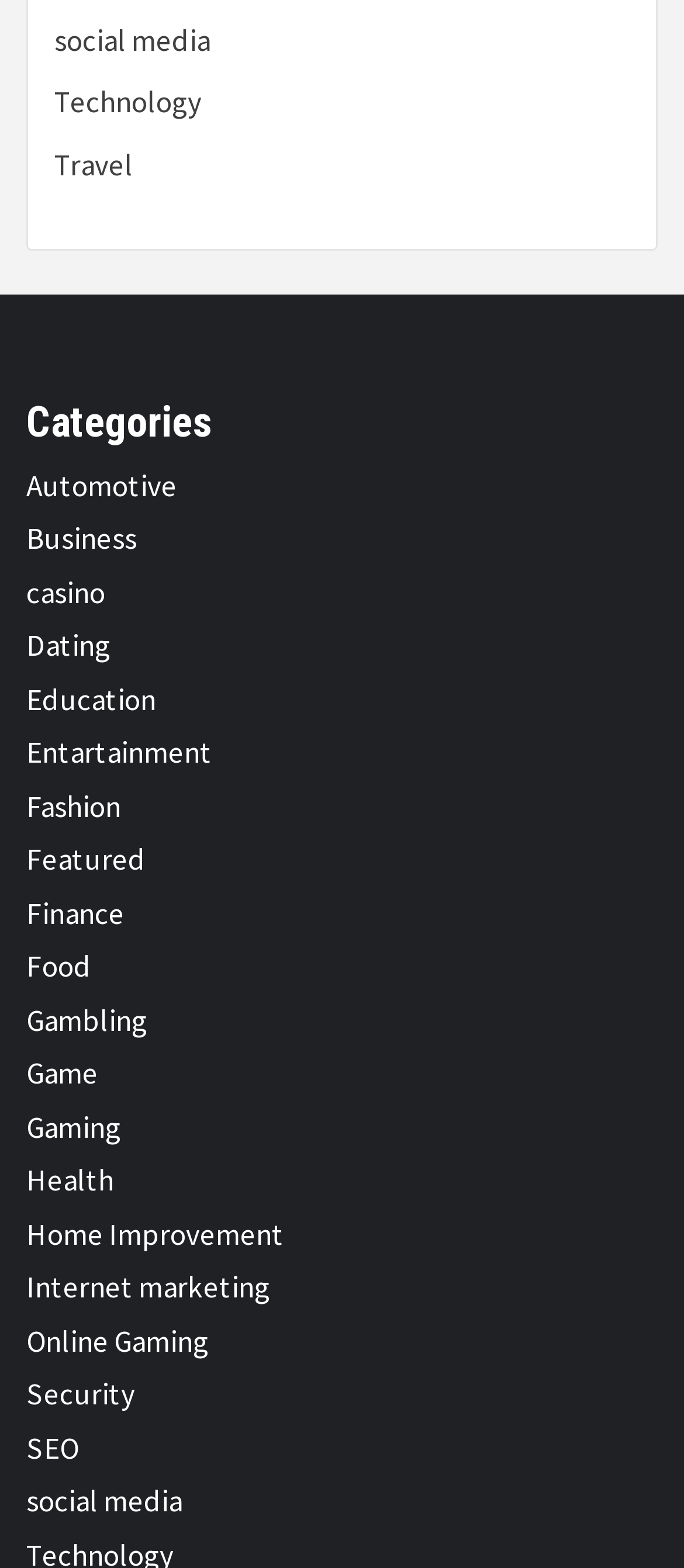How many categories are listed?
Based on the screenshot, answer the question with a single word or phrase.

21